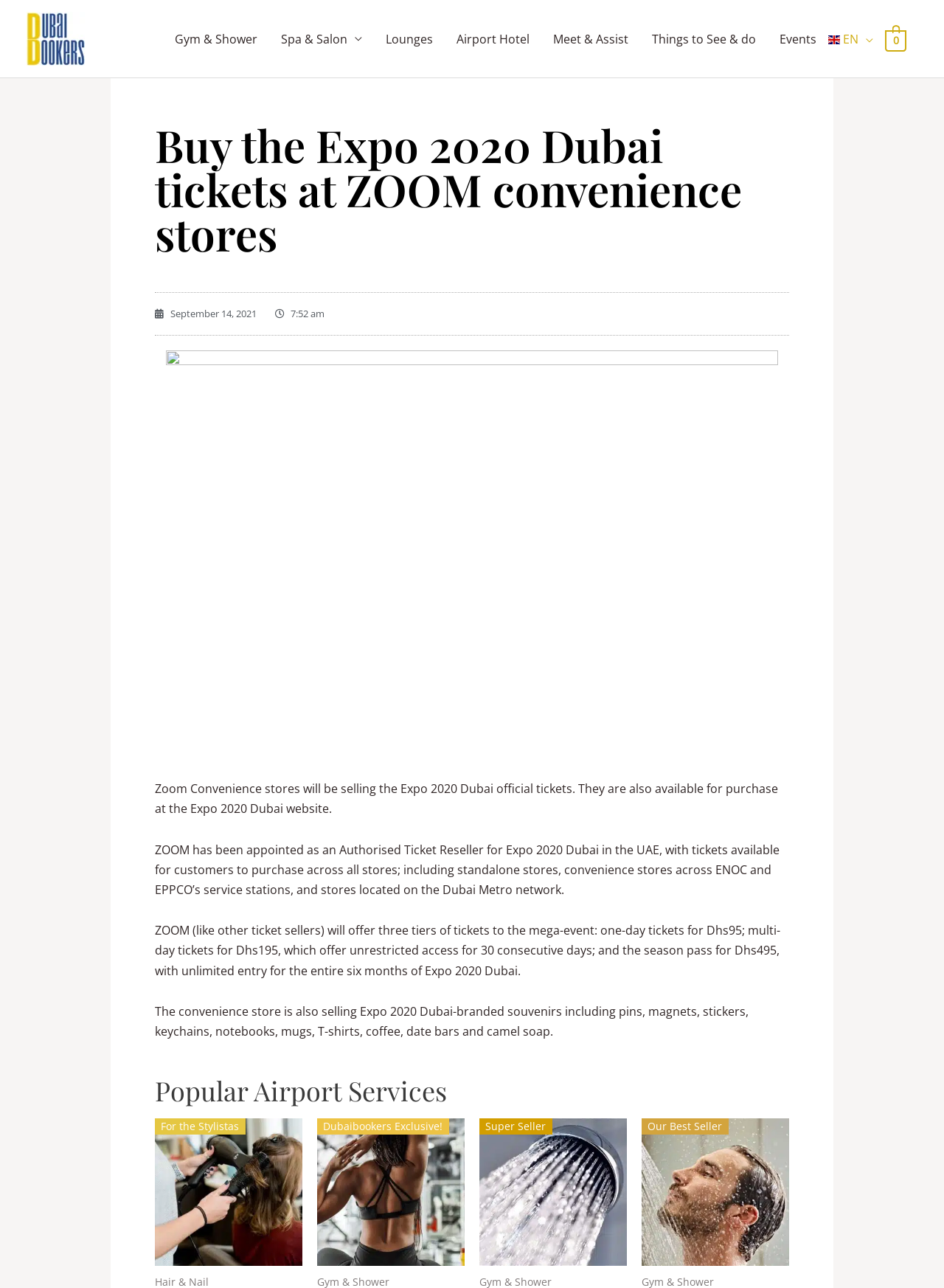How many tiers of tickets are offered by ZOOM?
From the image, respond with a single word or phrase.

Three